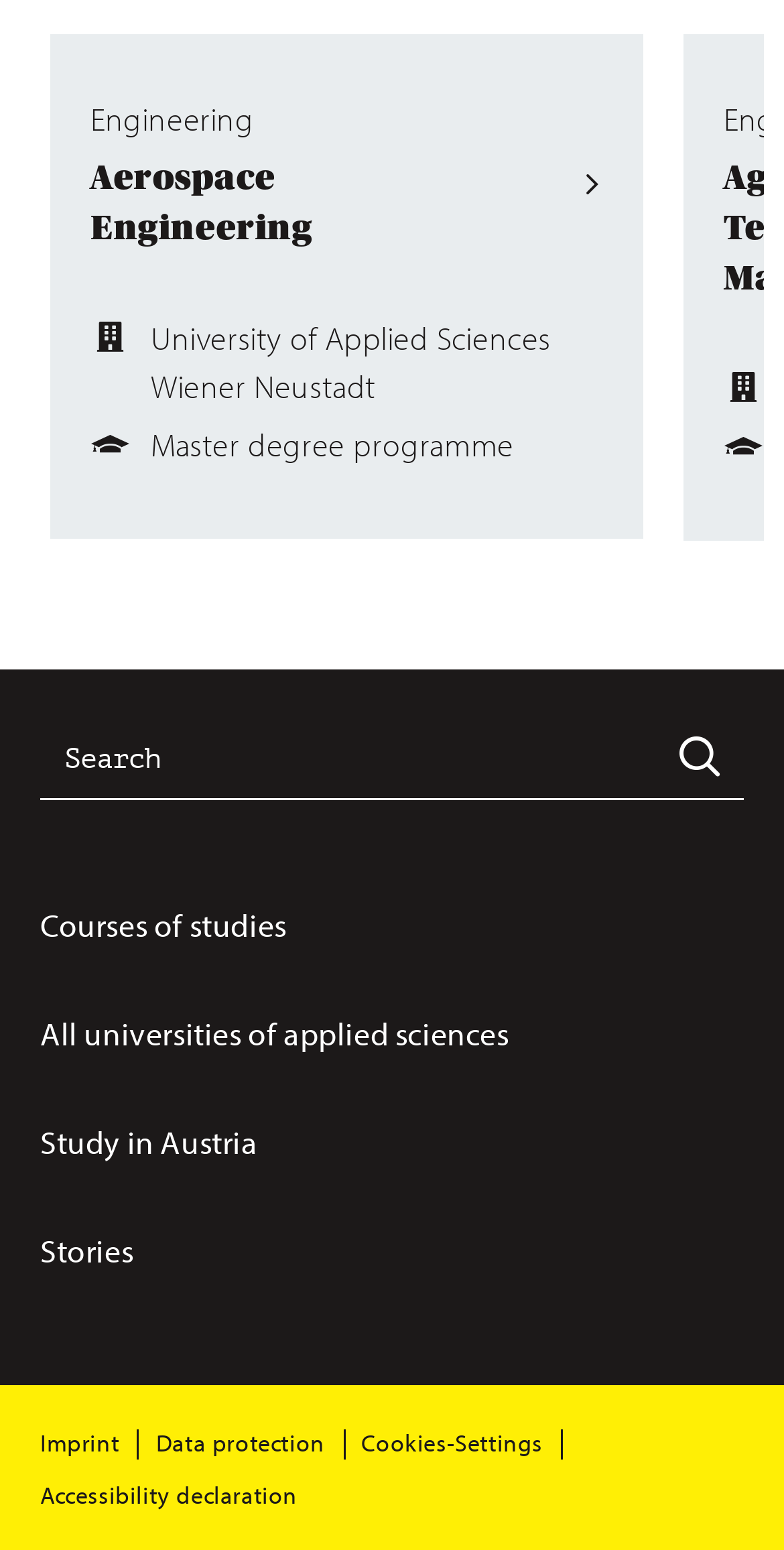What is the position of the button relative to the textbox?
Please look at the screenshot and answer using one word or phrase.

Right